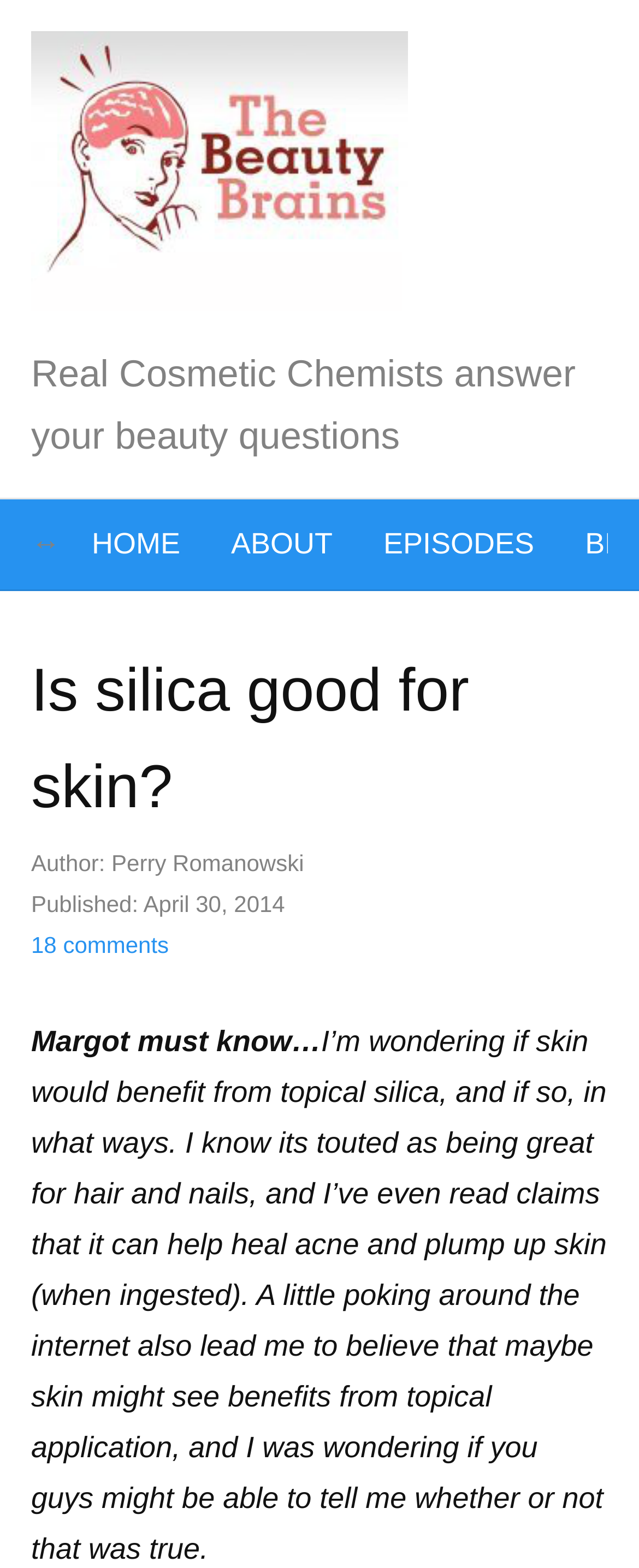Produce a meticulous description of the webpage.

The webpage appears to be a blog post or article discussing the benefits of silica for skin. At the top left of the page, there is an image with the logo "The Beauty Brains" accompanied by a tagline "Real Cosmetic Chemists answer your beauty questions". Below this, there are three navigation links: "HOME", "ABOUT", and "EPISODES", aligned horizontally.

The main content of the page is headed by a title "Is silica good for skin?" which is prominently displayed. Below the title, there is information about the author, Perry Romanowski, and the publication date, April 30, 2014. 

The article begins with a question from a reader, Margot, who is inquiring about the benefits of topical silica for skin. The text explains that Margot has heard about the benefits of silica for hair and nails and is wondering if it can also be beneficial for skin, particularly in terms of healing acne and plumping up skin. The reader has done some research and is seeking the expertise of the blog authors to confirm or deny these claims.